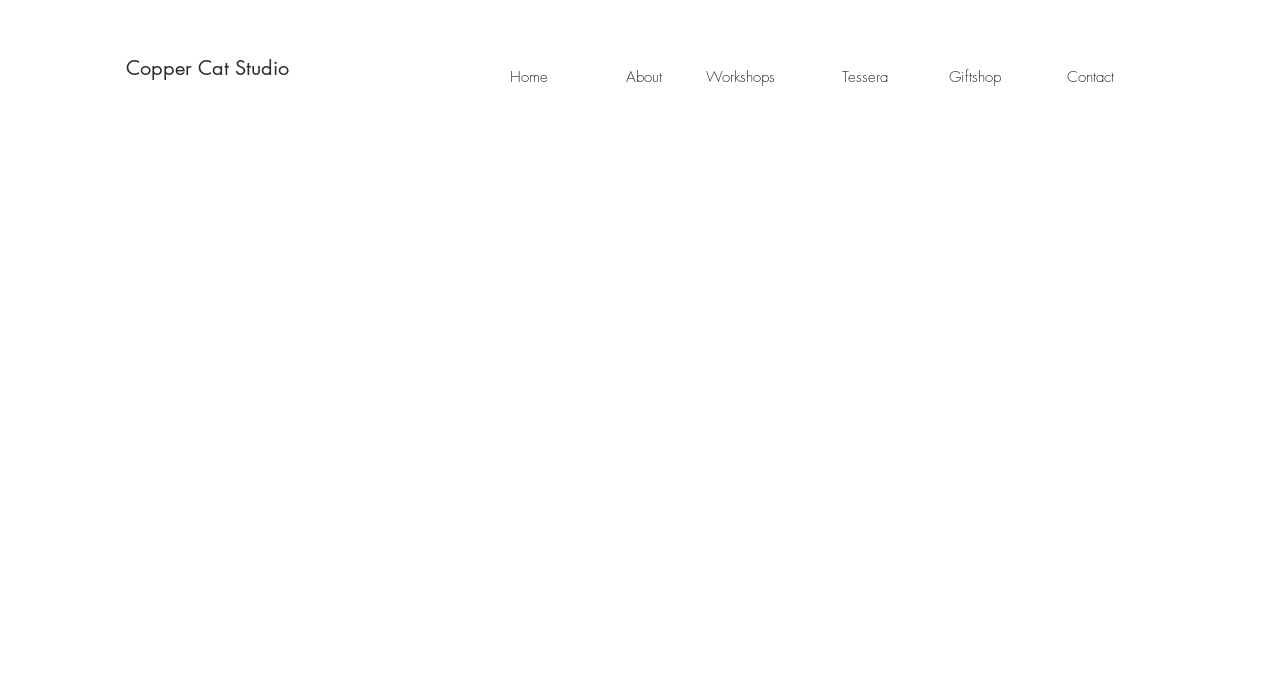Respond with a single word or phrase to the following question: What is the width of the 'Workshops' link?

0.088